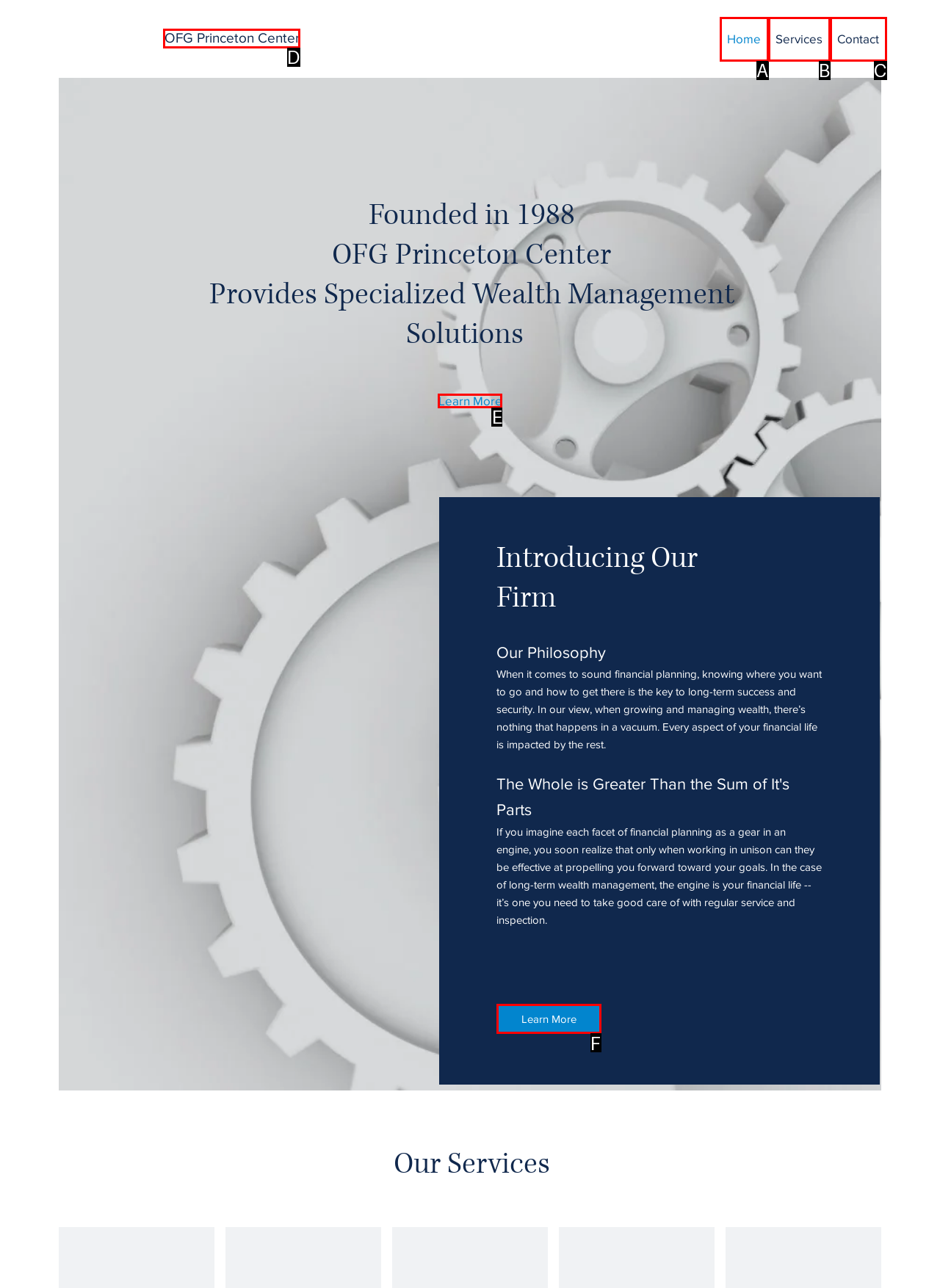Determine which option fits the element description: OFG Princeton Center
Answer with the option’s letter directly.

D